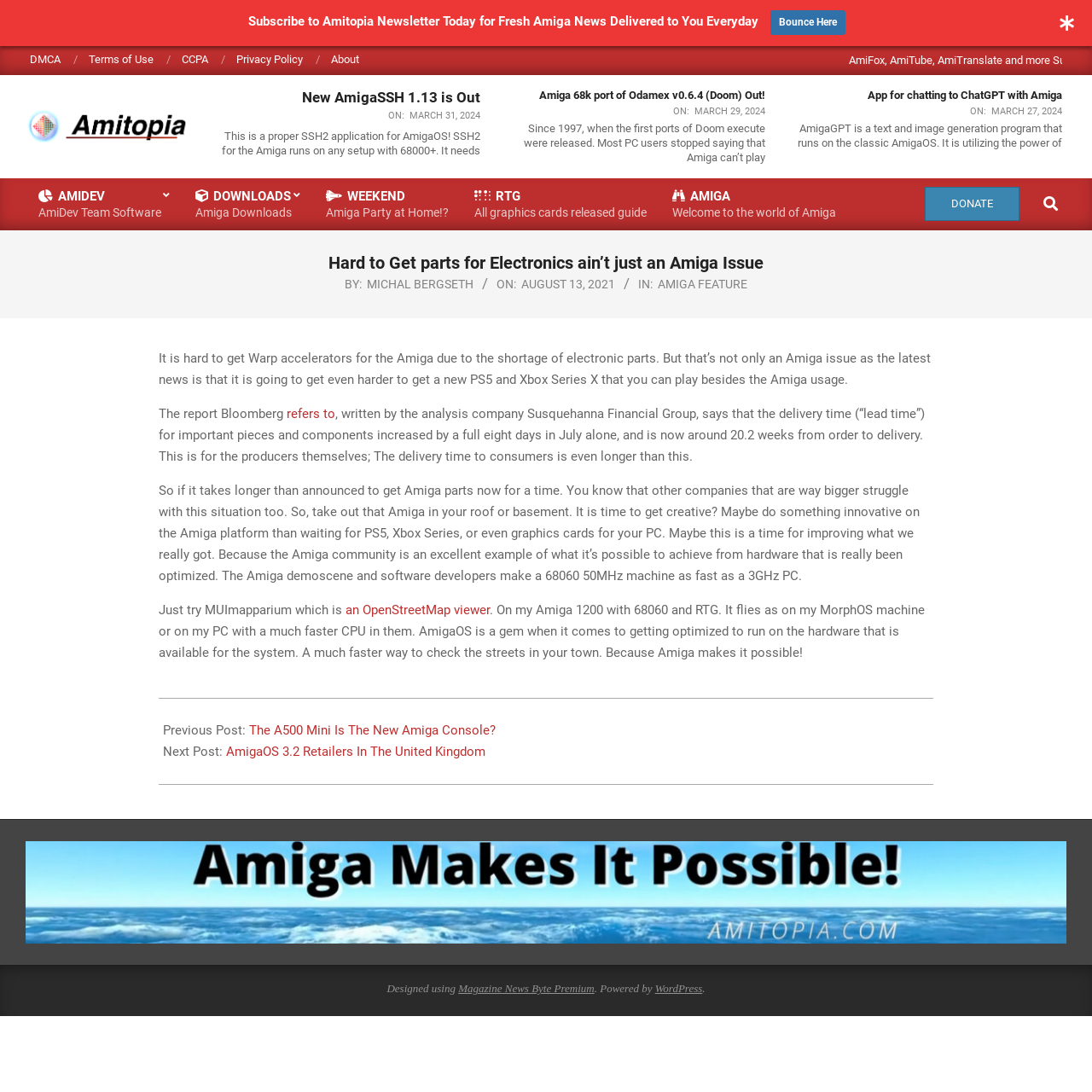Given the description "AmiDevAmiDev Team Software", provide the bounding box coordinates of the corresponding UI element.

[0.023, 0.163, 0.167, 0.211]